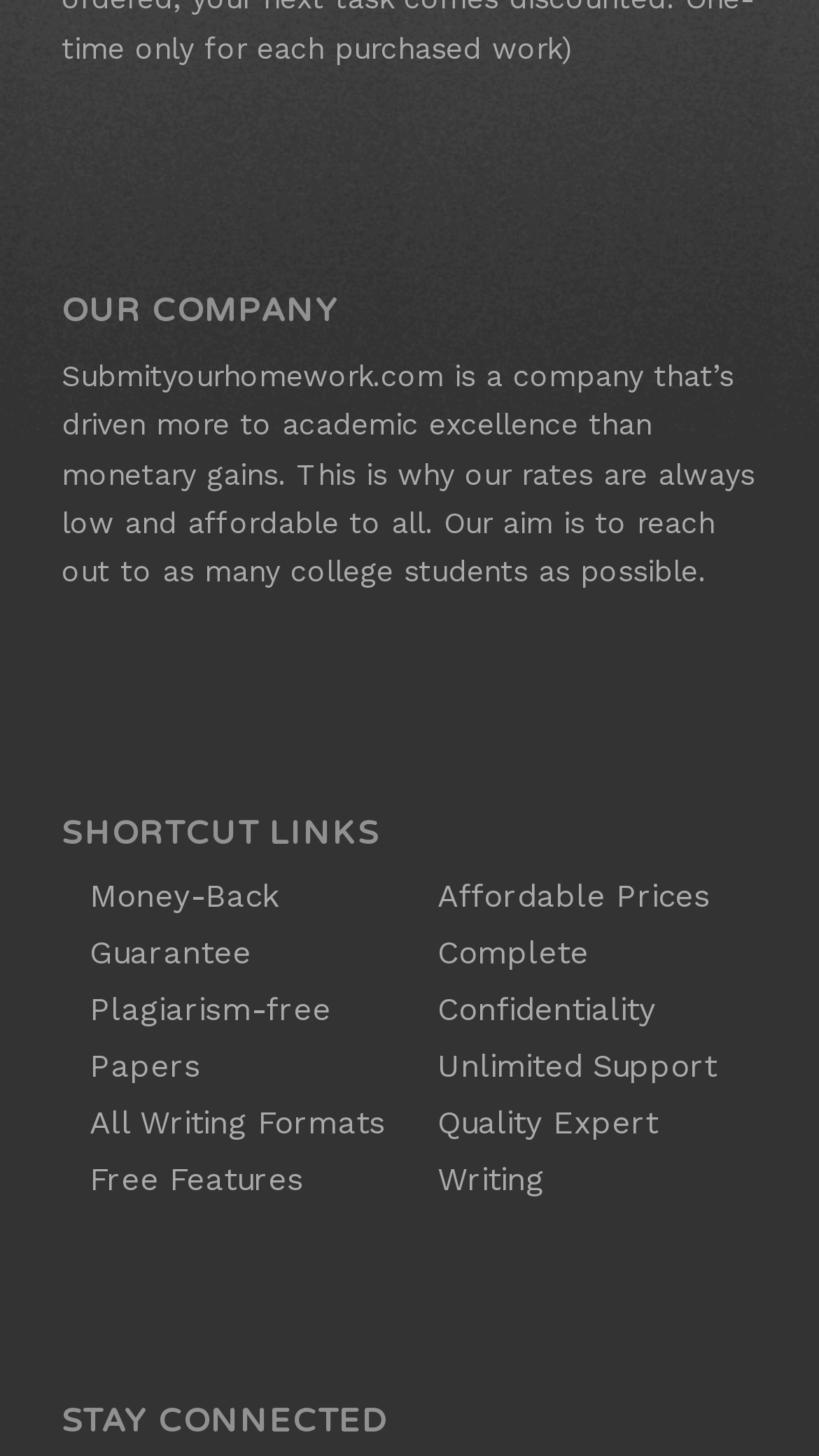Please find the bounding box coordinates of the section that needs to be clicked to achieve this instruction: "View 'Plagiarism-free Papers'".

[0.109, 0.68, 0.404, 0.745]